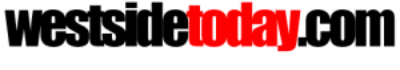What color is the word 'today' in?
Using the image provided, answer with just one word or phrase.

Red